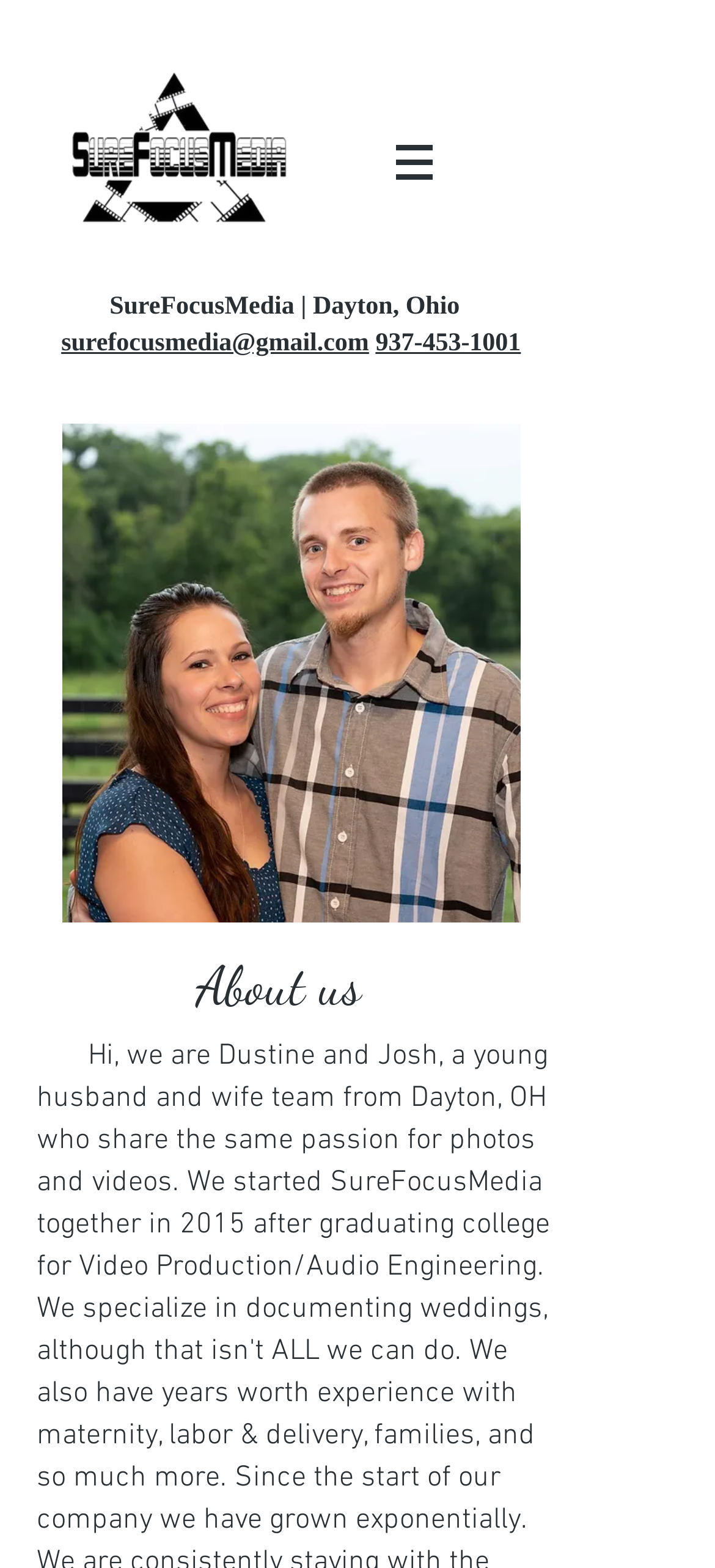What is the topic of the webpage?
From the image, respond with a single word or phrase.

Wedding Photography